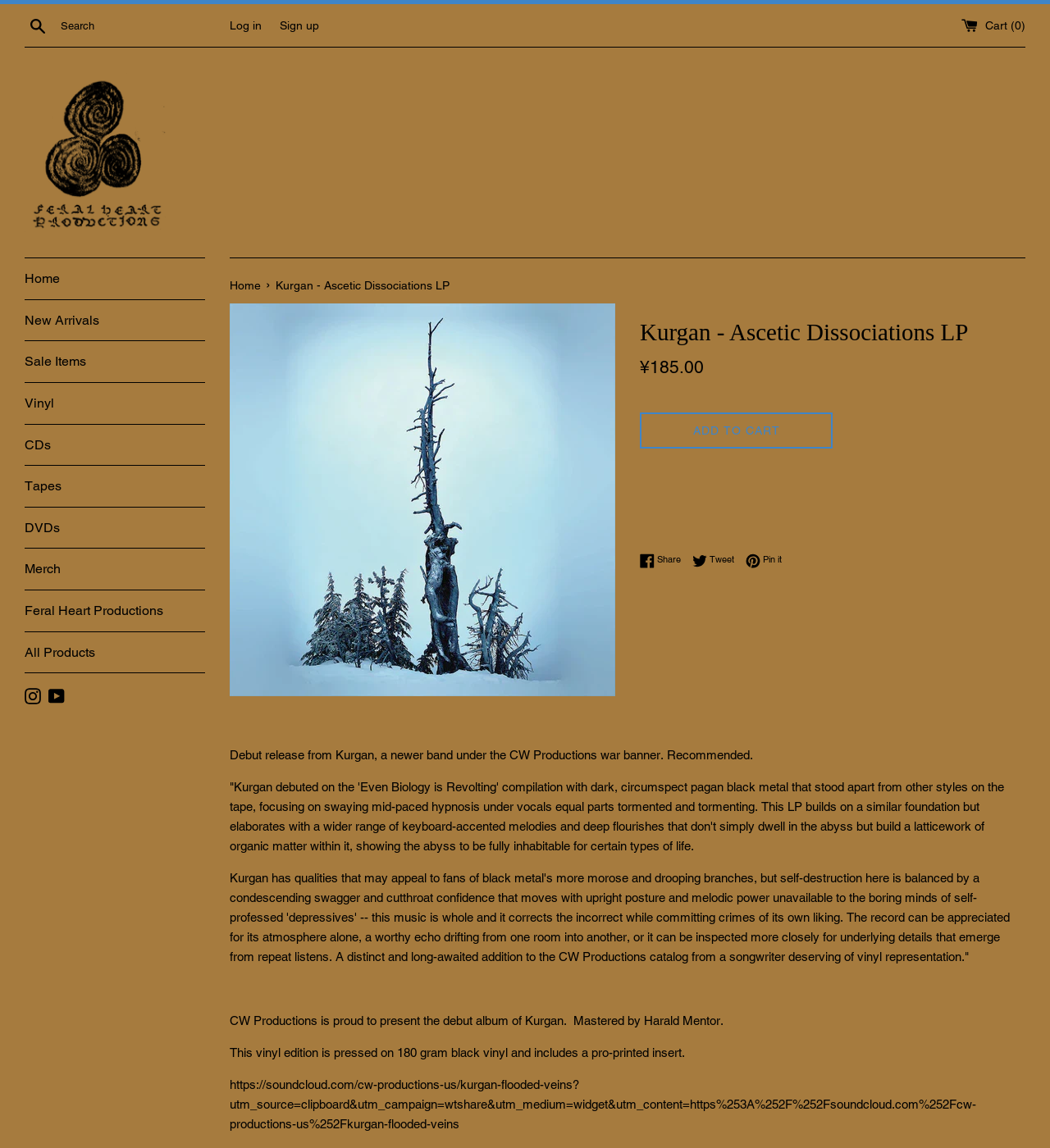Articulate a complete and detailed caption of the webpage elements.

This webpage is about a music album, "Kurgan - Ascetic Dissociations LP", on the Feral Heart Productions website. At the top left, there is a search bar with a search button and a search box. Next to it, there are links to log in, sign up, and view the cart. 

Below the search bar, there is a horizontal separator line. On the left side, there is a vertical menu with links to different sections of the website, including Home, New Arrivals, Sale Items, Vinyl, CDs, Tapes, DVDs, Merch, and All Products. There are also links to the website's Instagram and YouTube pages.

On the right side, there is a navigation section that shows the current page's location, with links to Home and the album title. Below it, there is a large image of the album cover. 

The main content of the page is about the album, with a heading that displays the album title. There is a section that shows the regular price of the album, ¥185.00, and an "ADD TO CART" button. Below it, there are links to share the album on Facebook, Twitter, and Pinterest.

The album description is divided into several paragraphs. The first paragraph introduces the album as the debut release from Kurgan, a newer band under the CW Productions war banner, and recommends it. The second paragraph describes the album's music, saying that it emerges from repeat listens and is a distinct addition to the CW Productions catalog. The third paragraph provides more information about the album, including the mastering and vinyl edition details. The last section is a link to a SoundCloud page with a song from the album.